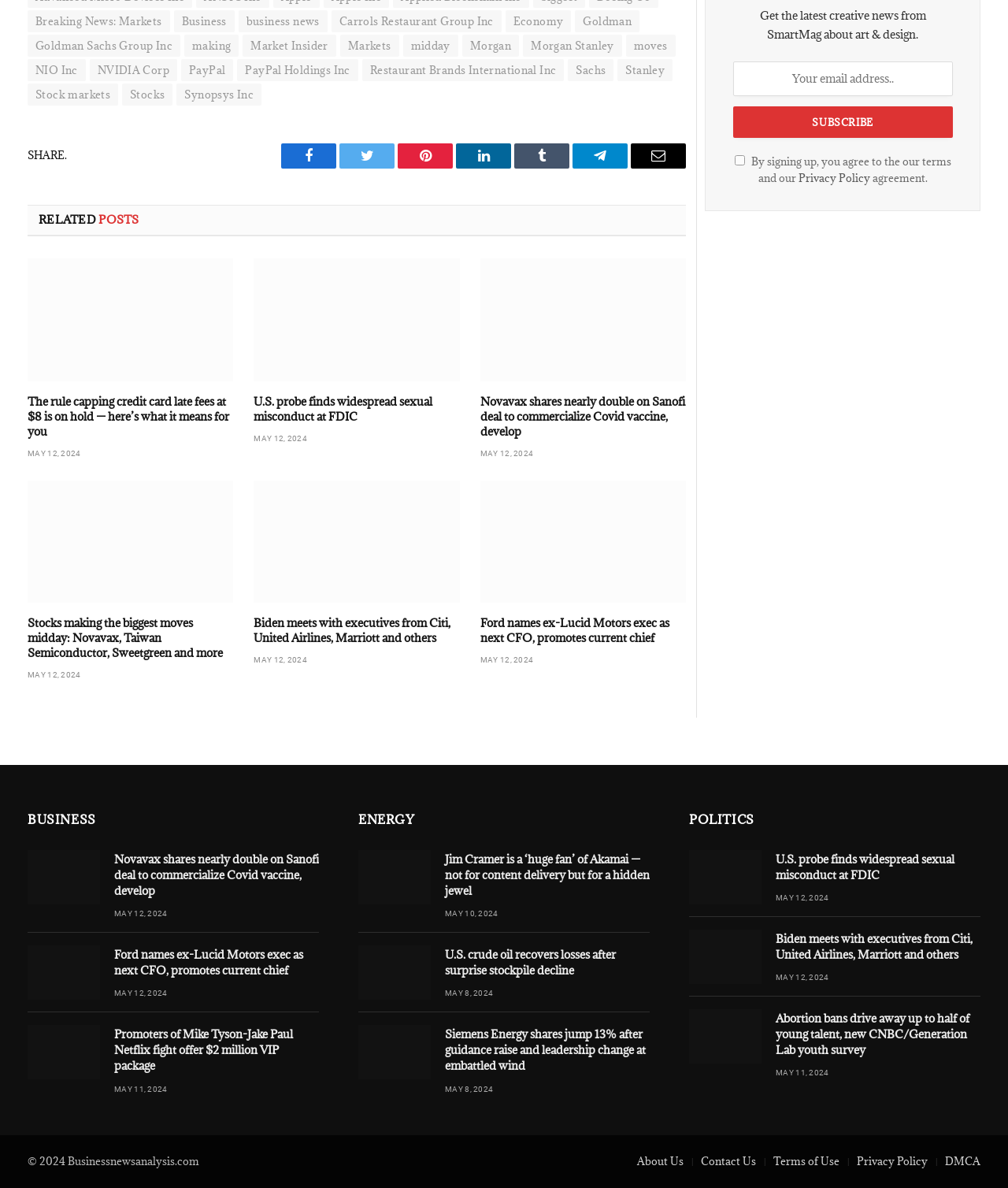Identify the bounding box coordinates of the clickable region to carry out the given instruction: "Share on Facebook".

[0.279, 0.121, 0.334, 0.142]